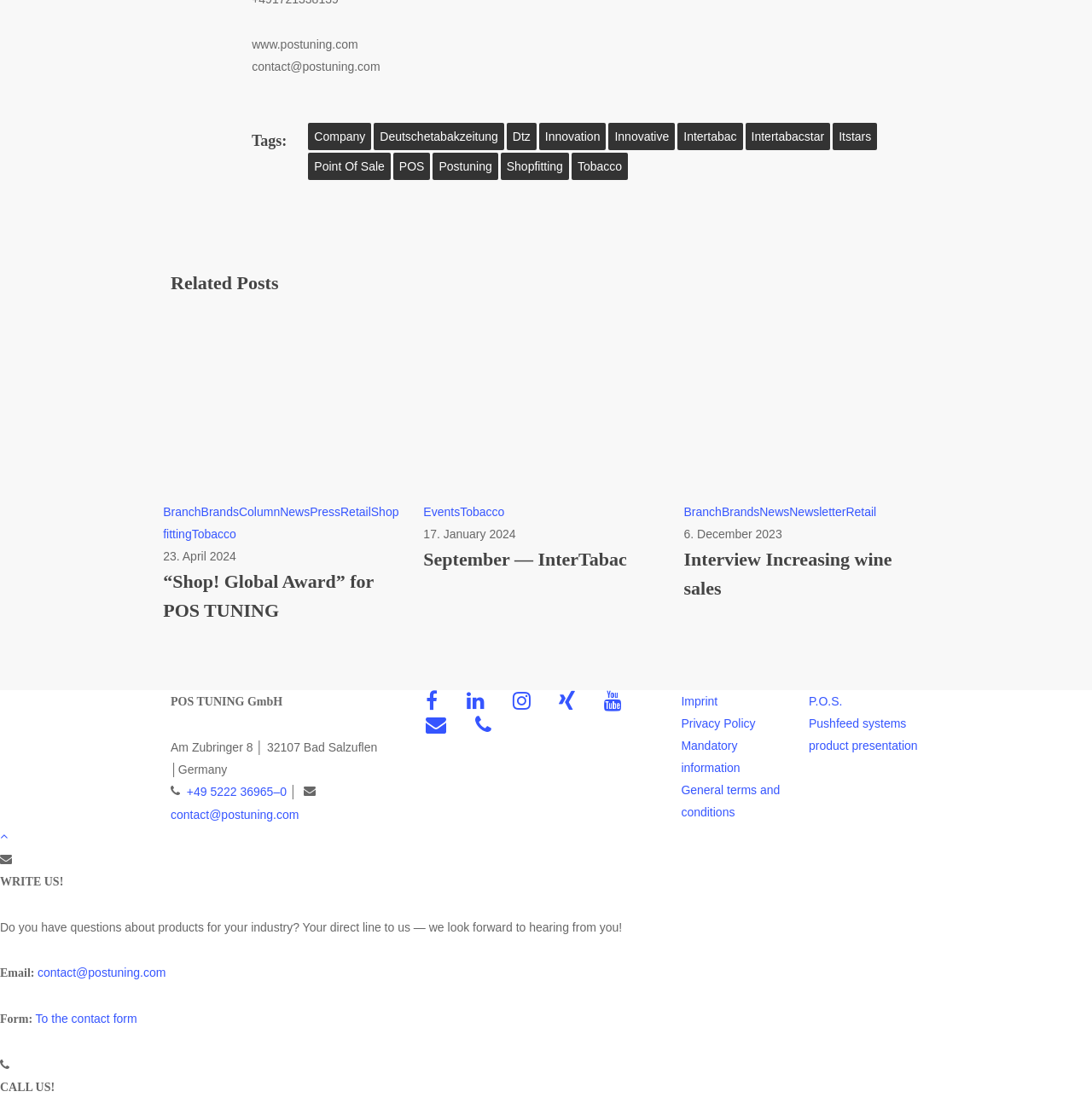What is the phone number of the company?
Please utilize the information in the image to give a detailed response to the question.

I found the phone number by looking at the link element at the bottom of the webpage, which reads '+49 5222 36965–0'.